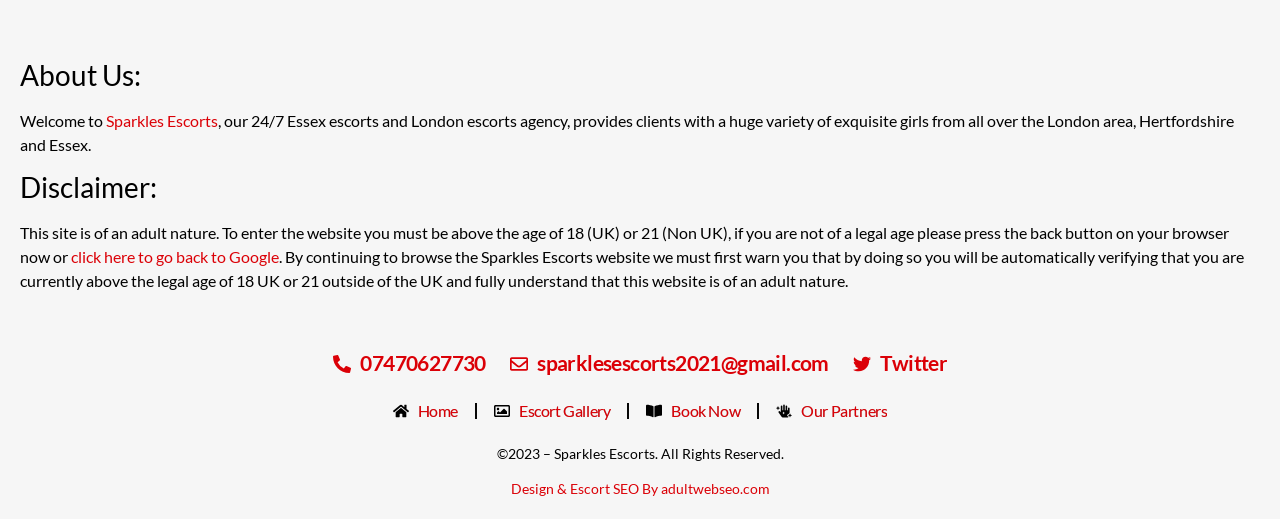Locate the bounding box coordinates of the UI element described by: "Book Now". The bounding box coordinates should consist of four float numbers between 0 and 1, i.e., [left, top, right, bottom].

[0.505, 0.769, 0.578, 0.815]